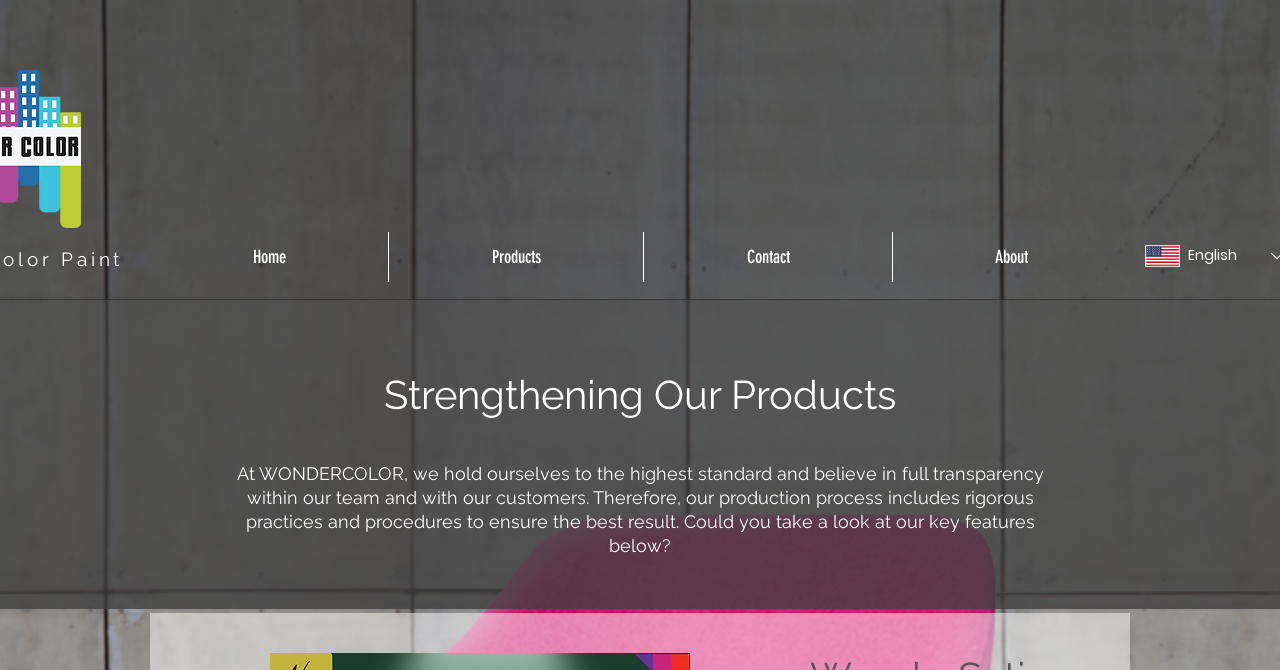Give the bounding box coordinates for this UI element: "Home". The coordinates should be four float numbers between 0 and 1, arranged as [left, top, right, bottom].

[0.117, 0.346, 0.303, 0.421]